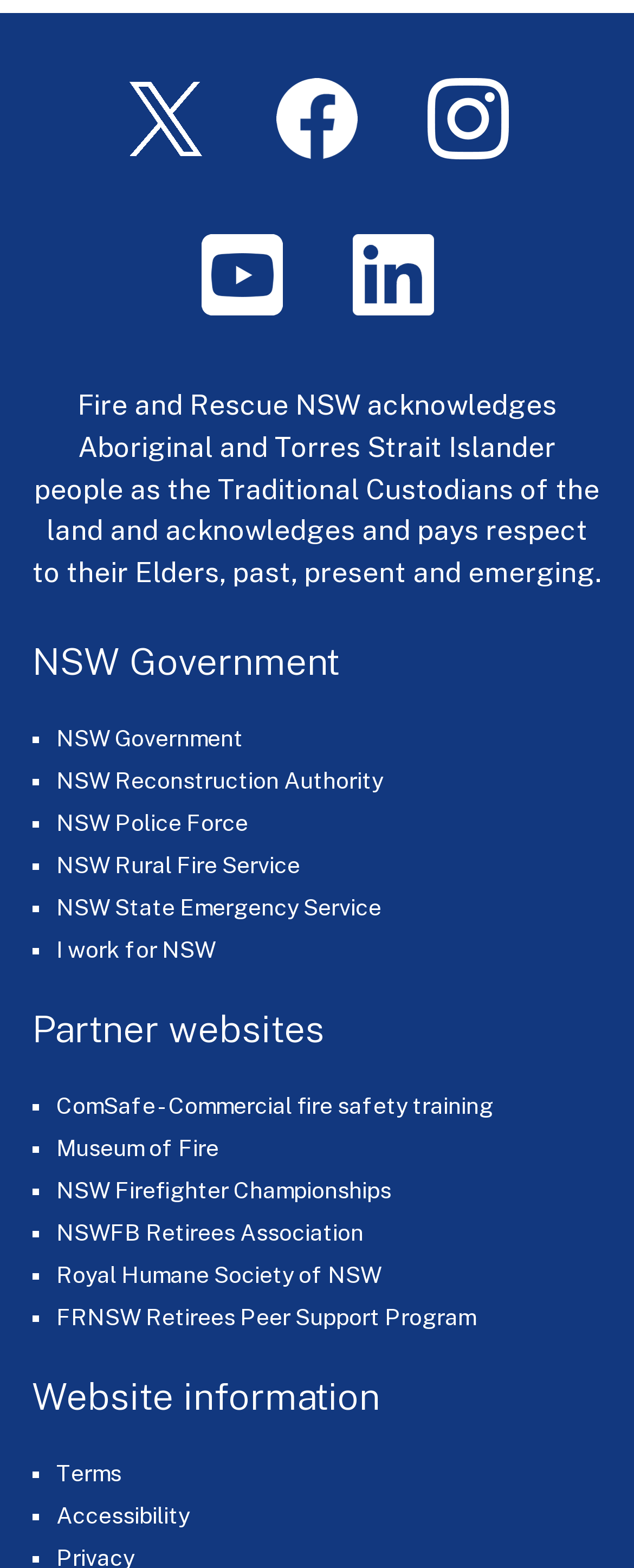How many partner websites are listed?
Refer to the image and provide a thorough answer to the question.

I counted the number of partner websites by looking at the list of links under the heading 'Partner websites', which includes ComSafe, Museum of Fire, and others.